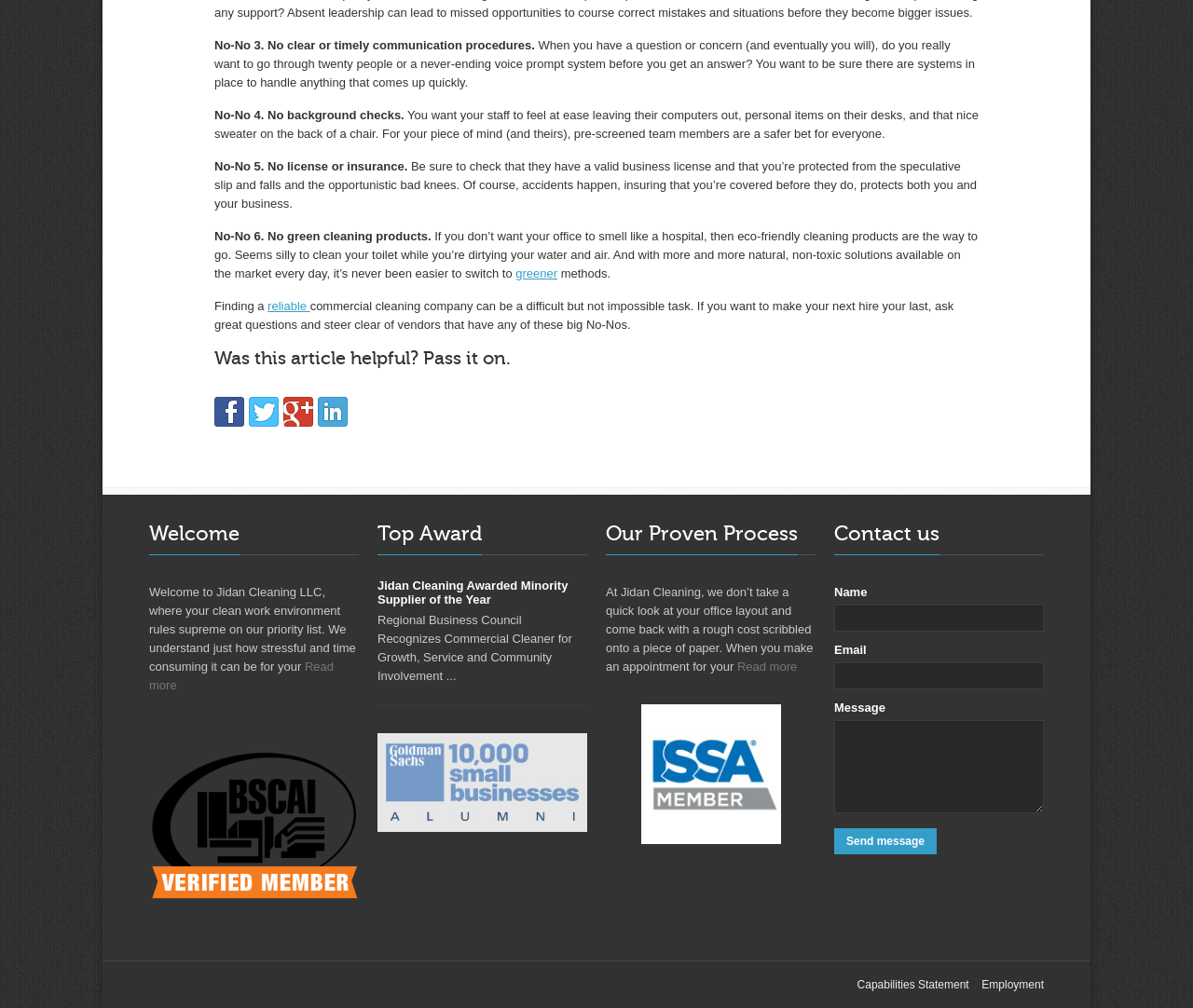Locate the UI element described by name="submitted" value="Send message" and provide its bounding box coordinates. Use the format (top-left x, top-left y, bottom-right x, bottom-right y) with all values as floating point numbers between 0 and 1.

[0.699, 0.821, 0.785, 0.847]